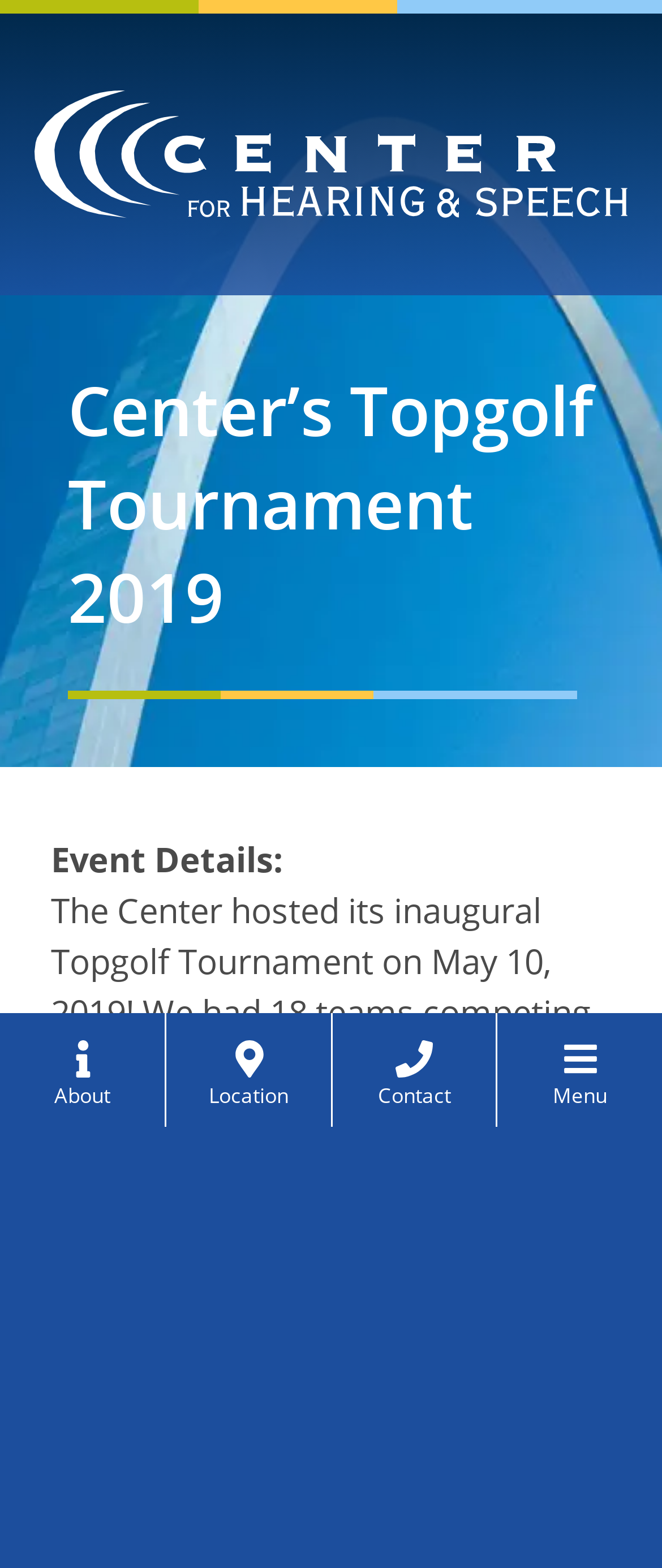Given the element description, predict the bounding box coordinates in the format (top-left x, top-left y, bottom-right x, bottom-right y), using floating point numbers between 0 and 1: Donate

[0.115, 0.758, 0.885, 0.81]